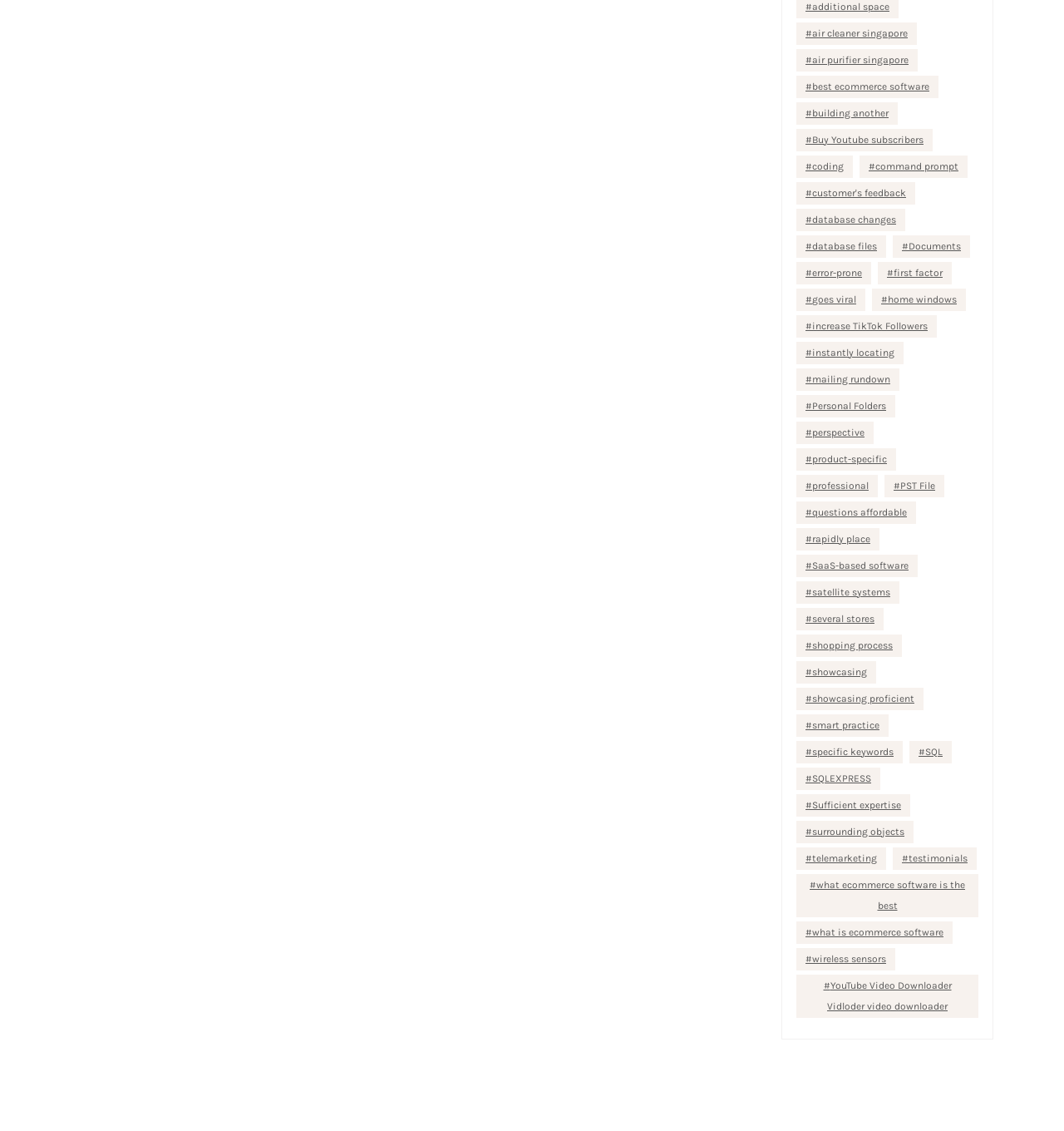What is the first link on the webpage?
From the image, respond using a single word or phrase.

air cleaner singapore